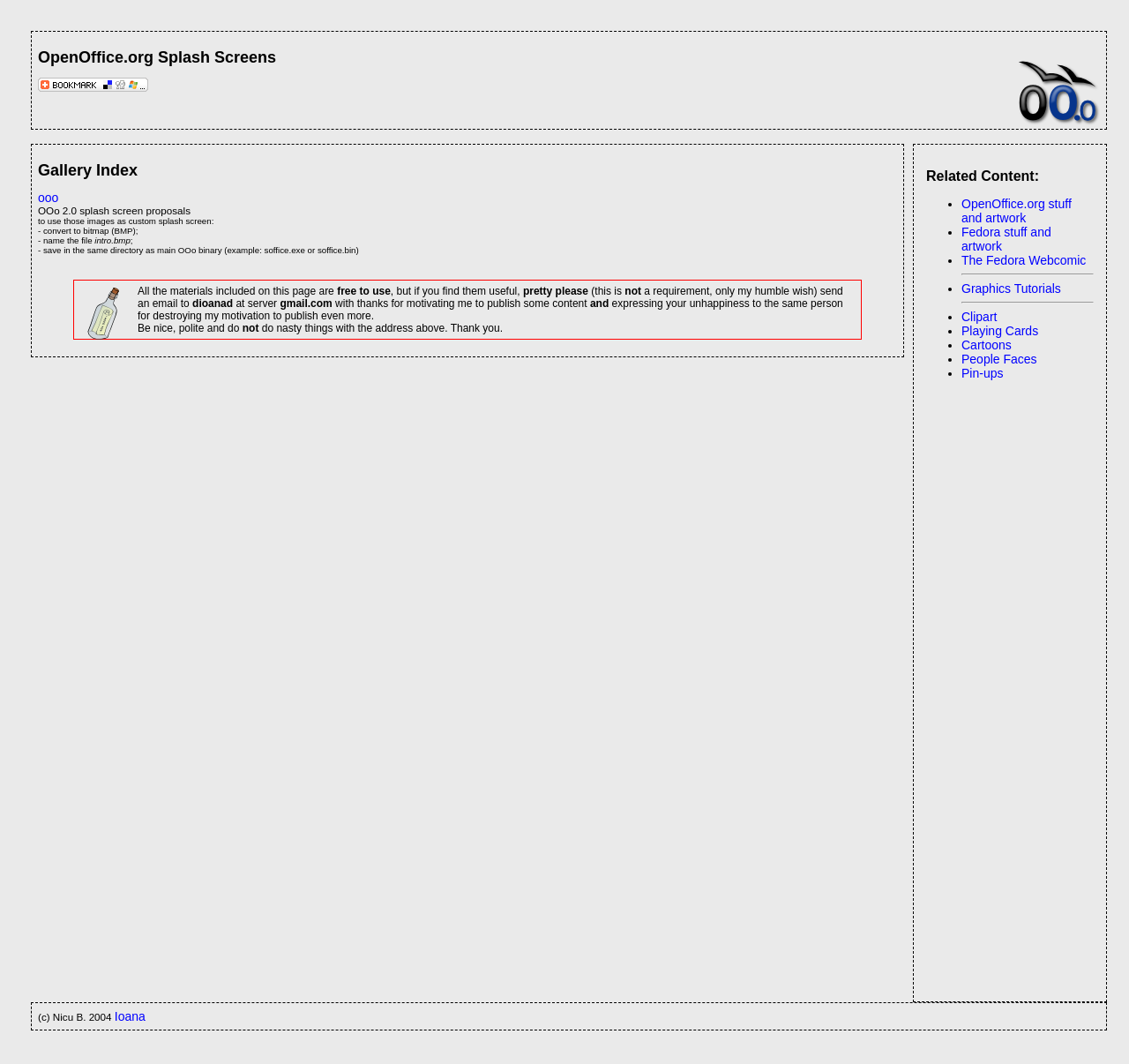Identify the coordinates of the bounding box for the element that must be clicked to accomplish the instruction: "View the 'OOo 2.0 splash screen proposals' image".

[0.899, 0.046, 0.974, 0.125]